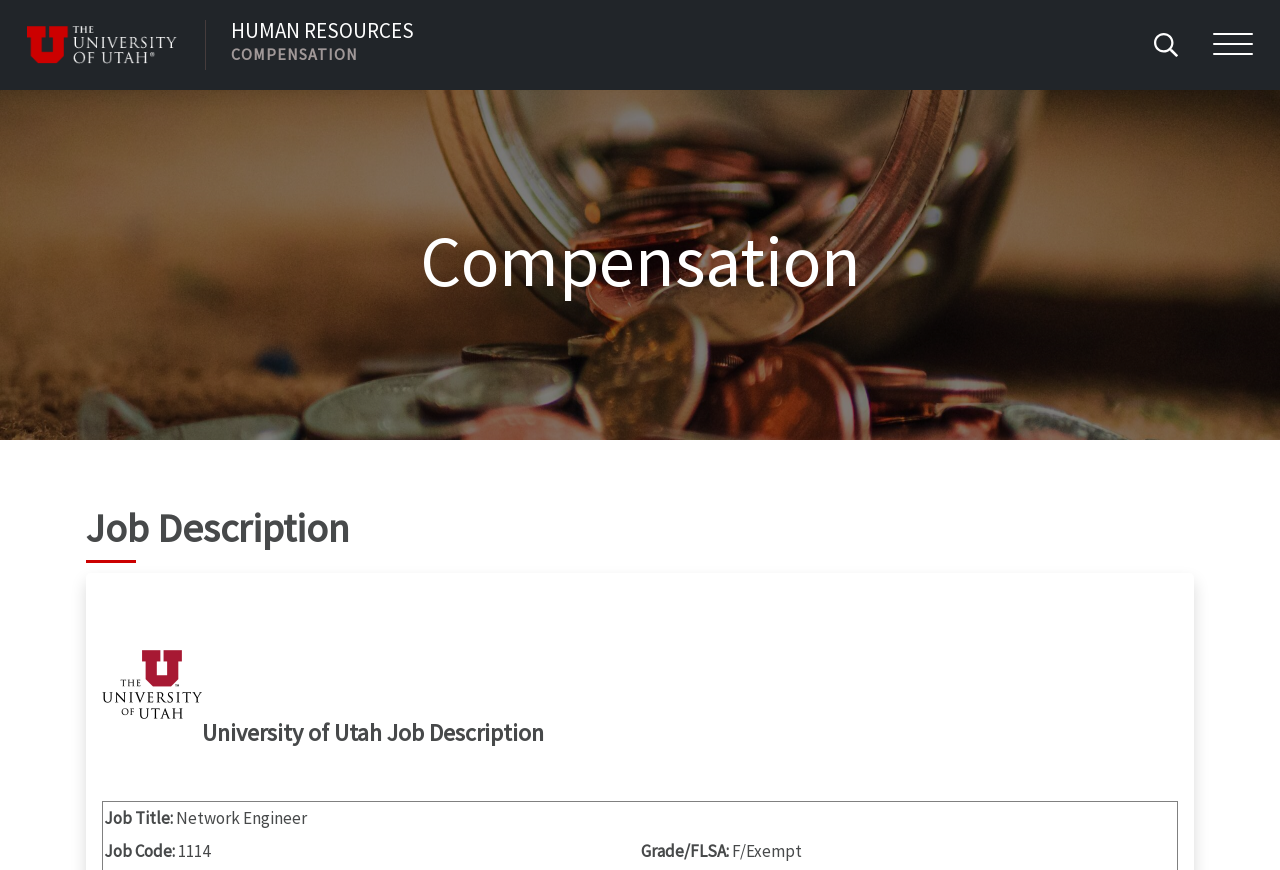How many rows are there in the job description table?
Based on the screenshot, respond with a single word or phrase.

2